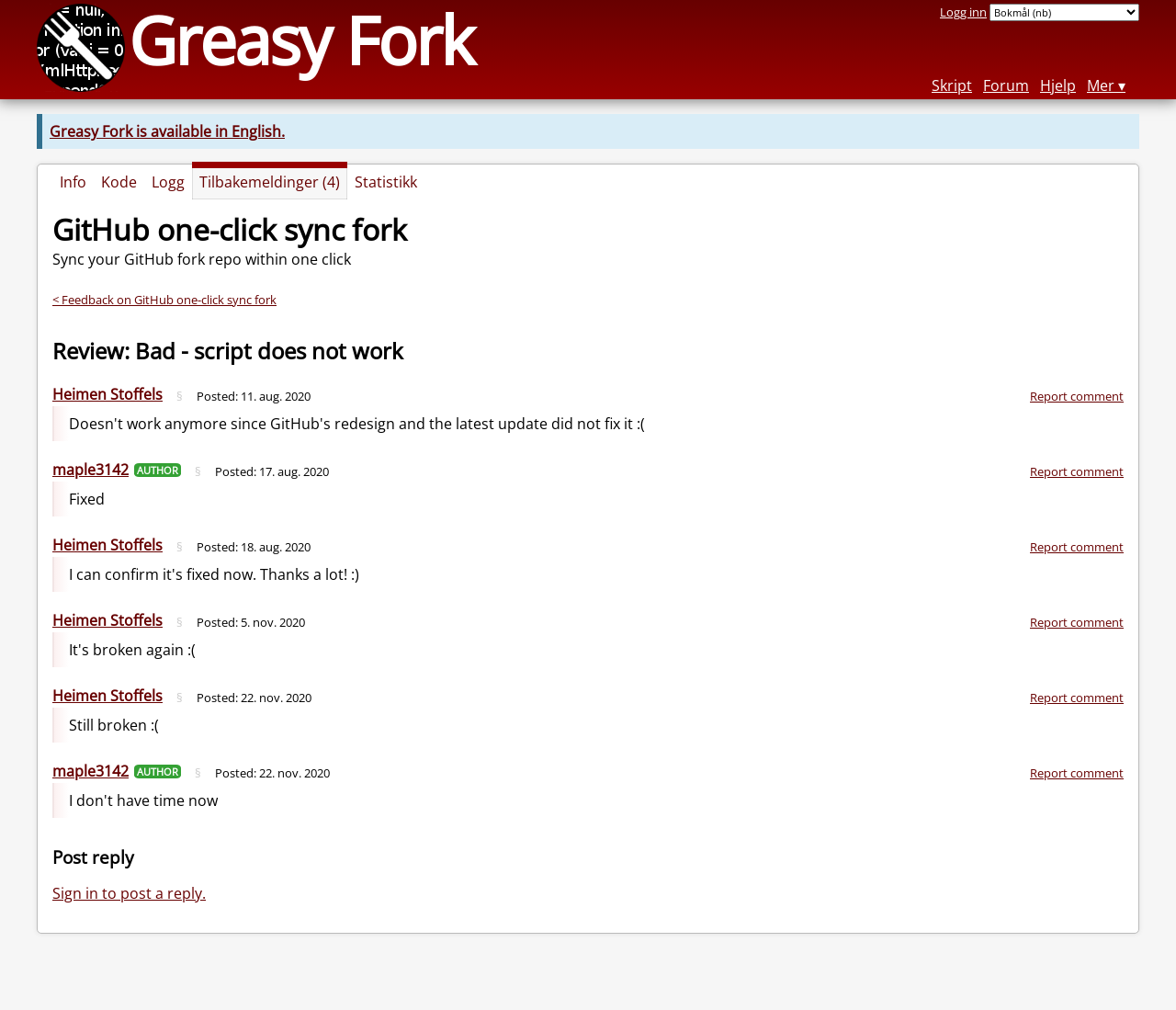Locate the bounding box coordinates of the clickable element to fulfill the following instruction: "Log in". Provide the coordinates as four float numbers between 0 and 1 in the format [left, top, right, bottom].

[0.799, 0.004, 0.839, 0.02]